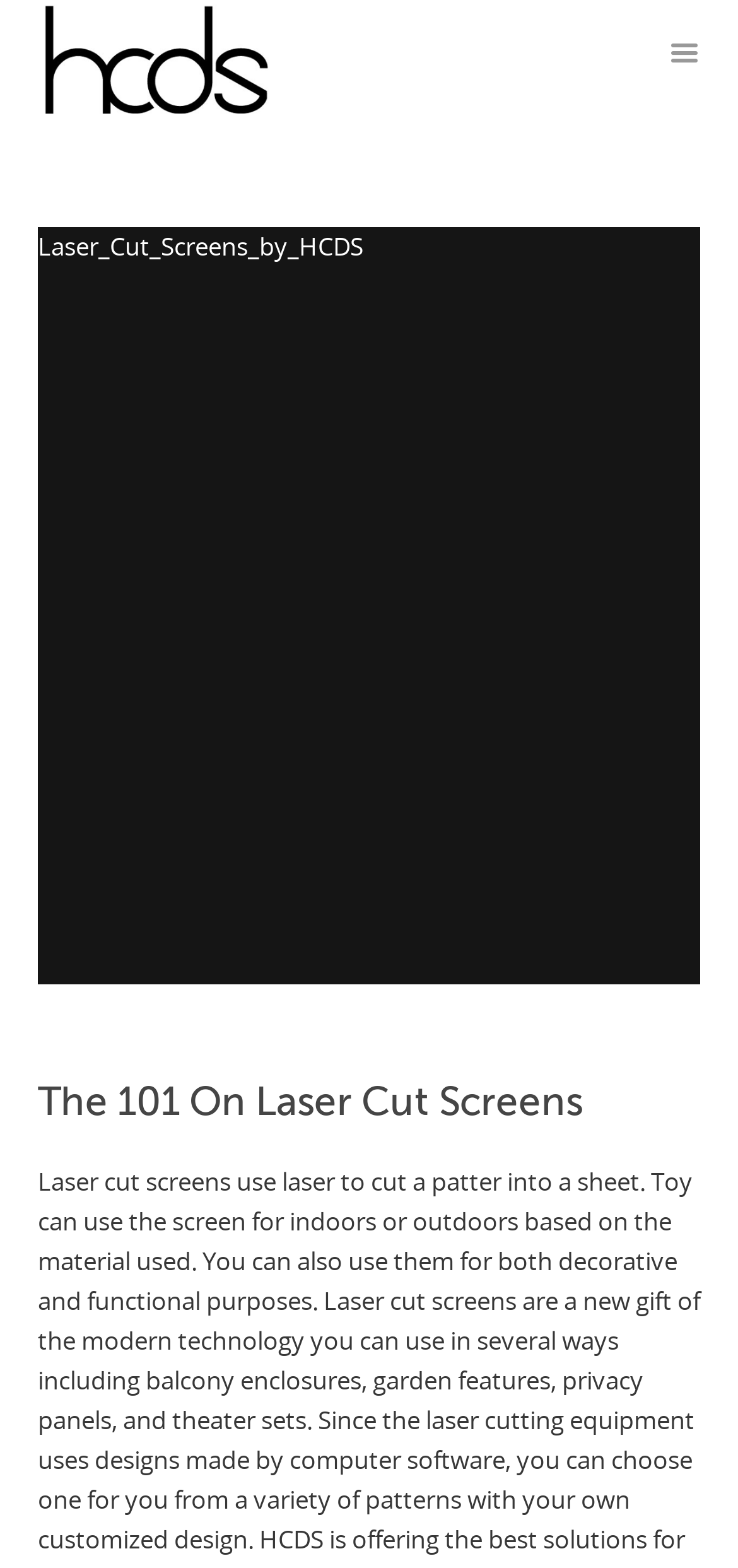Give a detailed account of the webpage, highlighting key information.

The webpage is about HC Designer Screens, specifically focusing on laser cut screens. At the top left, there is a link to "HC Designer Screens" accompanied by an image with the same name. To the right of this link, there is another link with an icon. Below these links, there is a heading that reads "The 101 On Laser Cut Screens". 

Below the heading, there is a list of 14 bullet points, each represented by a '•' symbol, aligned vertically on the right side of the page. These bullet points are evenly spaced, starting from the top right and going down to the bottom right of the page. 

On the left side of the page, below the links, there is a static text "Laser_Cut_Screens_by_HCDS".